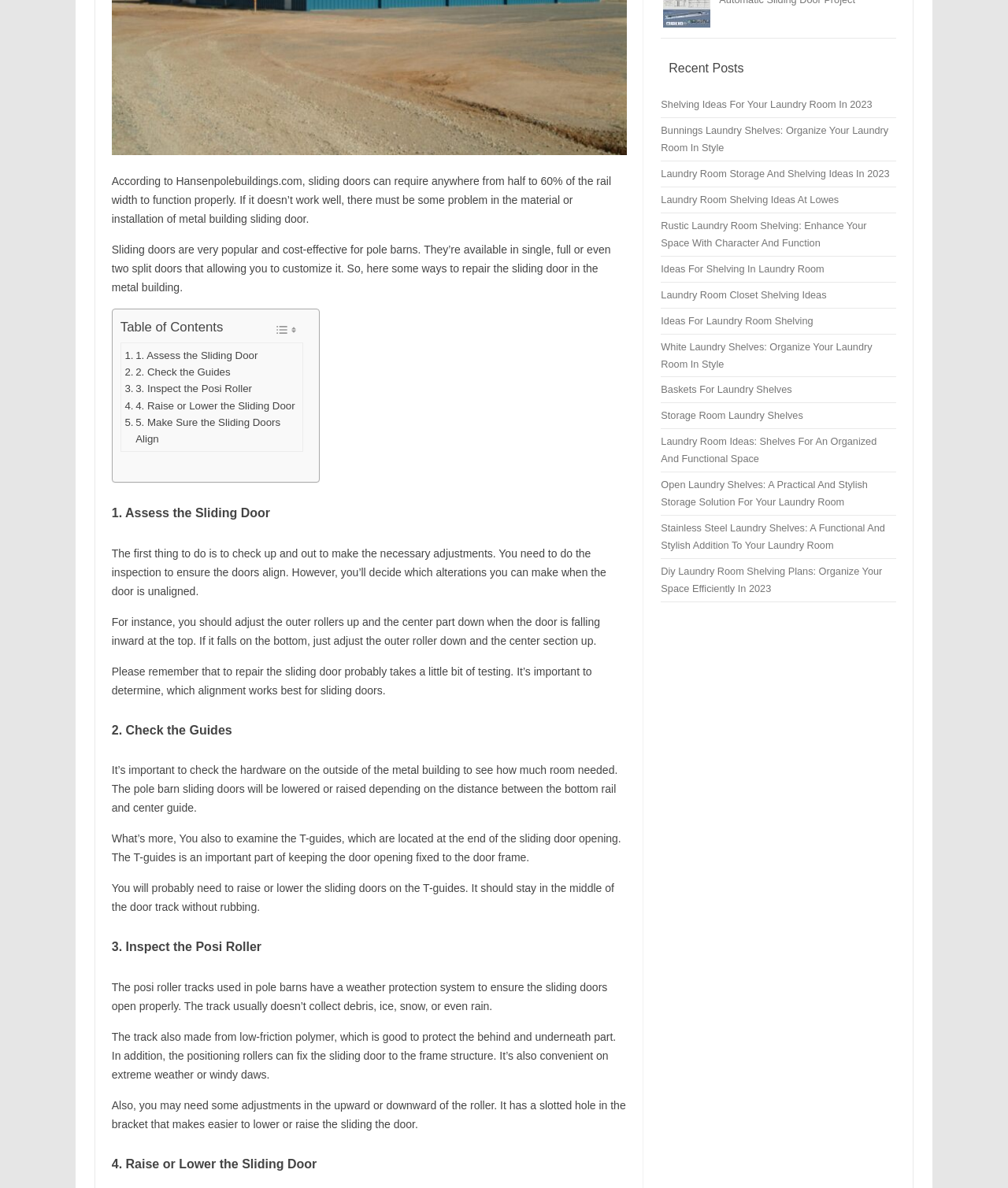Using the given element description, provide the bounding box coordinates (top-left x, top-left y, bottom-right x, bottom-right y) for the corresponding UI element in the screenshot: 2. Check the Guides

[0.124, 0.306, 0.229, 0.32]